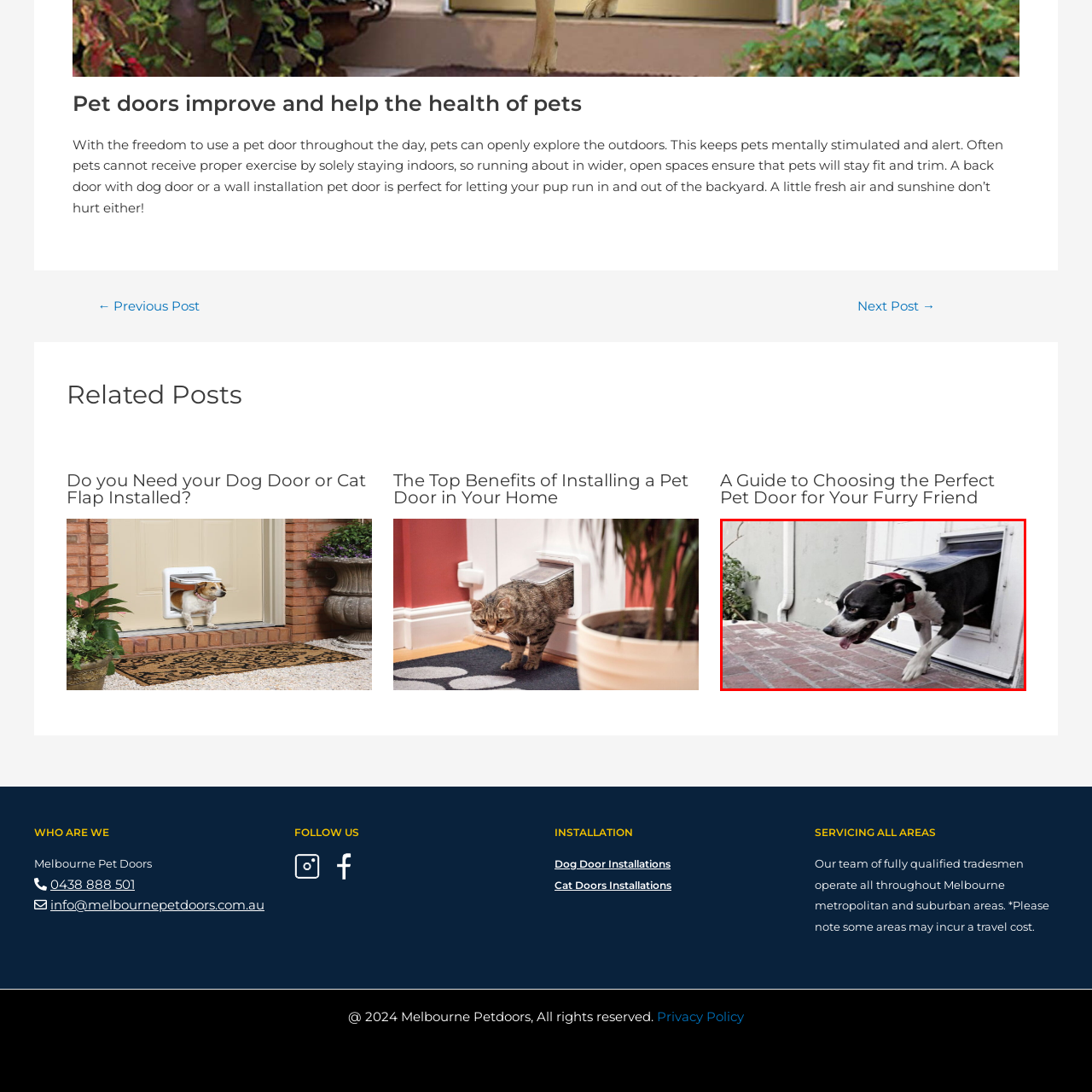Inspect the image surrounded by the red boundary and answer the following question in detail, basing your response on the visual elements of the image: 
What is the surface the dog is stepping onto?

The image depicts the dog stepping out of the pet door and onto a pathway, and the caption specifically mentions that the pathway is made of bricks, indicating a seamless transition from indoors to outdoors.